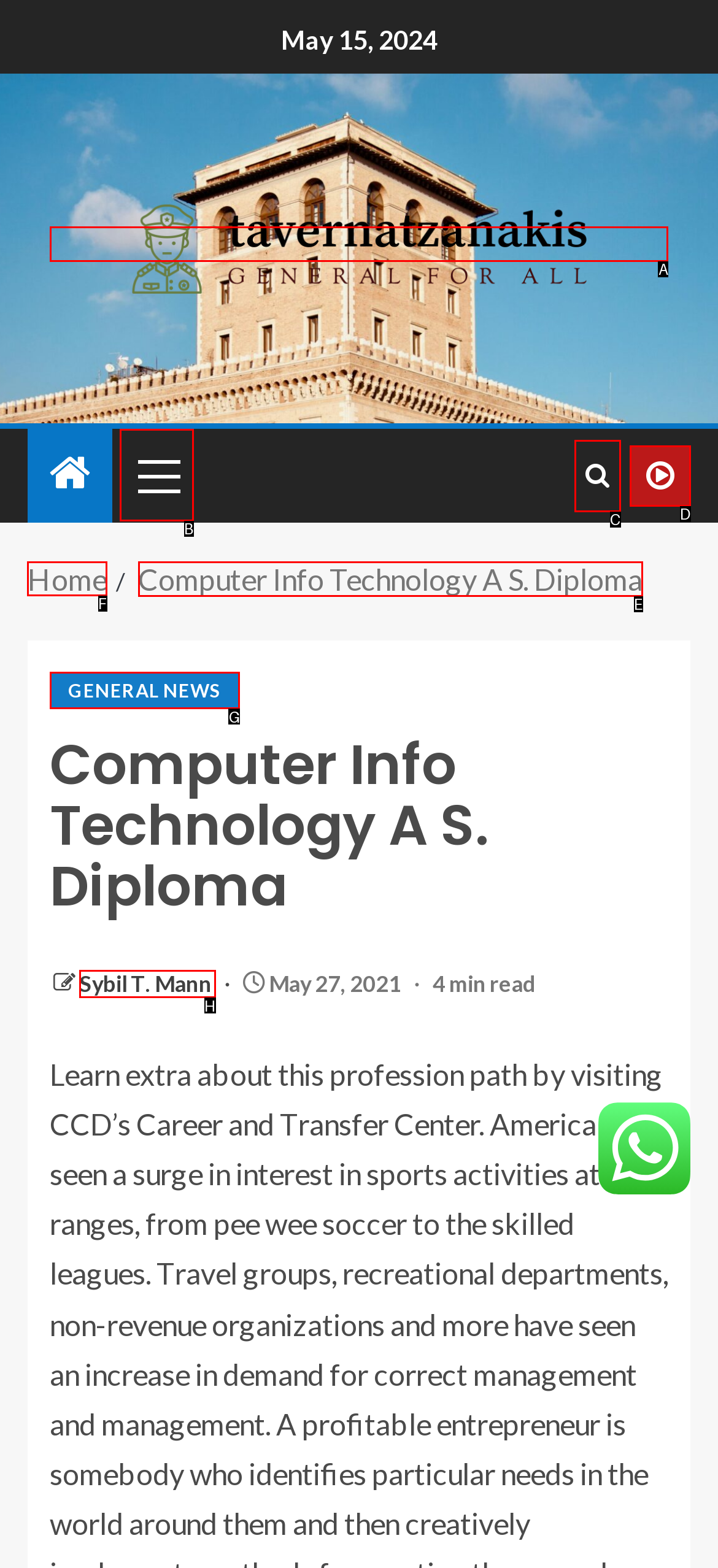Choose the letter of the UI element necessary for this task: go to Home page
Answer with the correct letter.

F